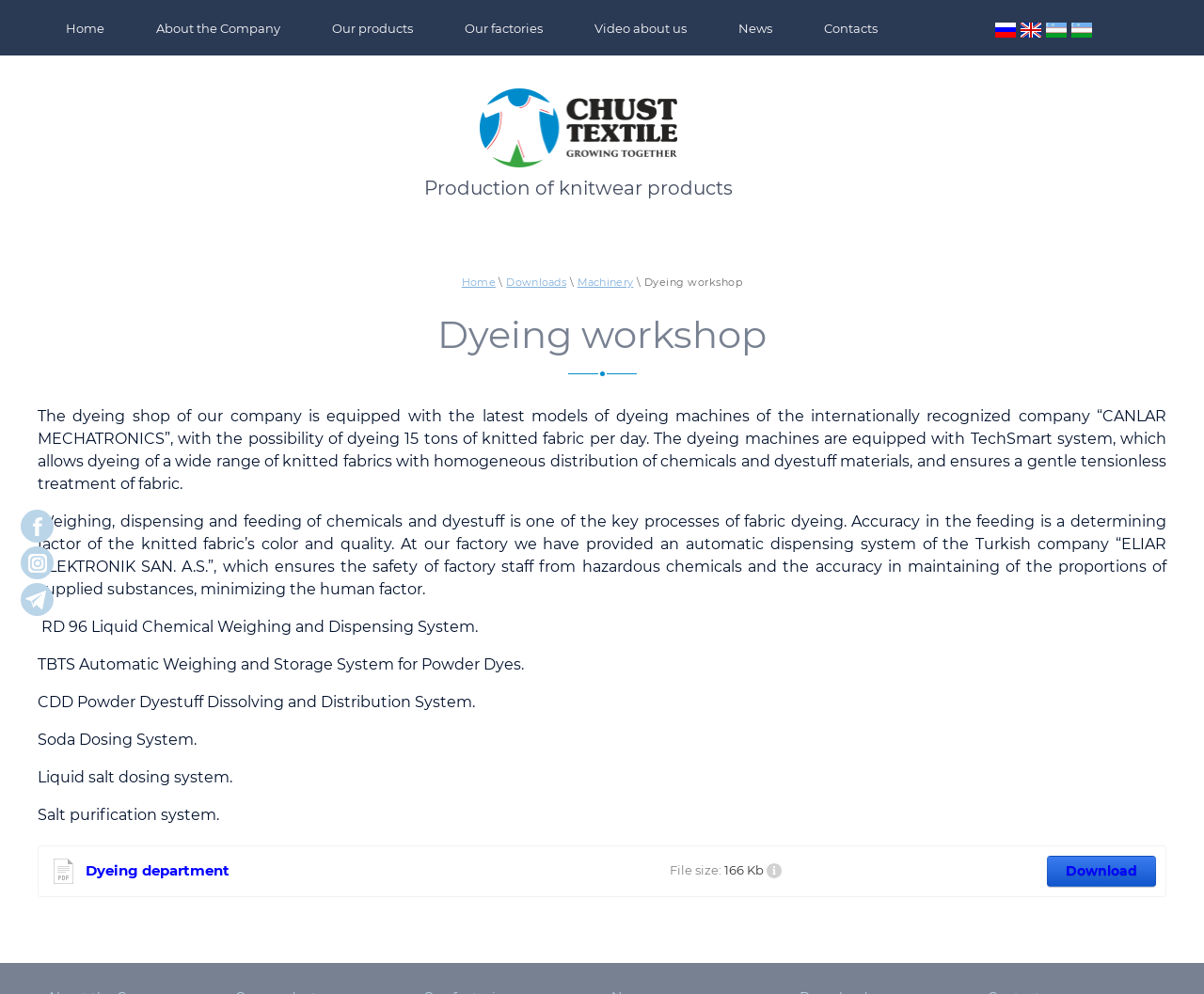Locate the bounding box coordinates of the element's region that should be clicked to carry out the following instruction: "Search for something". The coordinates need to be four float numbers between 0 and 1, i.e., [left, top, right, bottom].

None